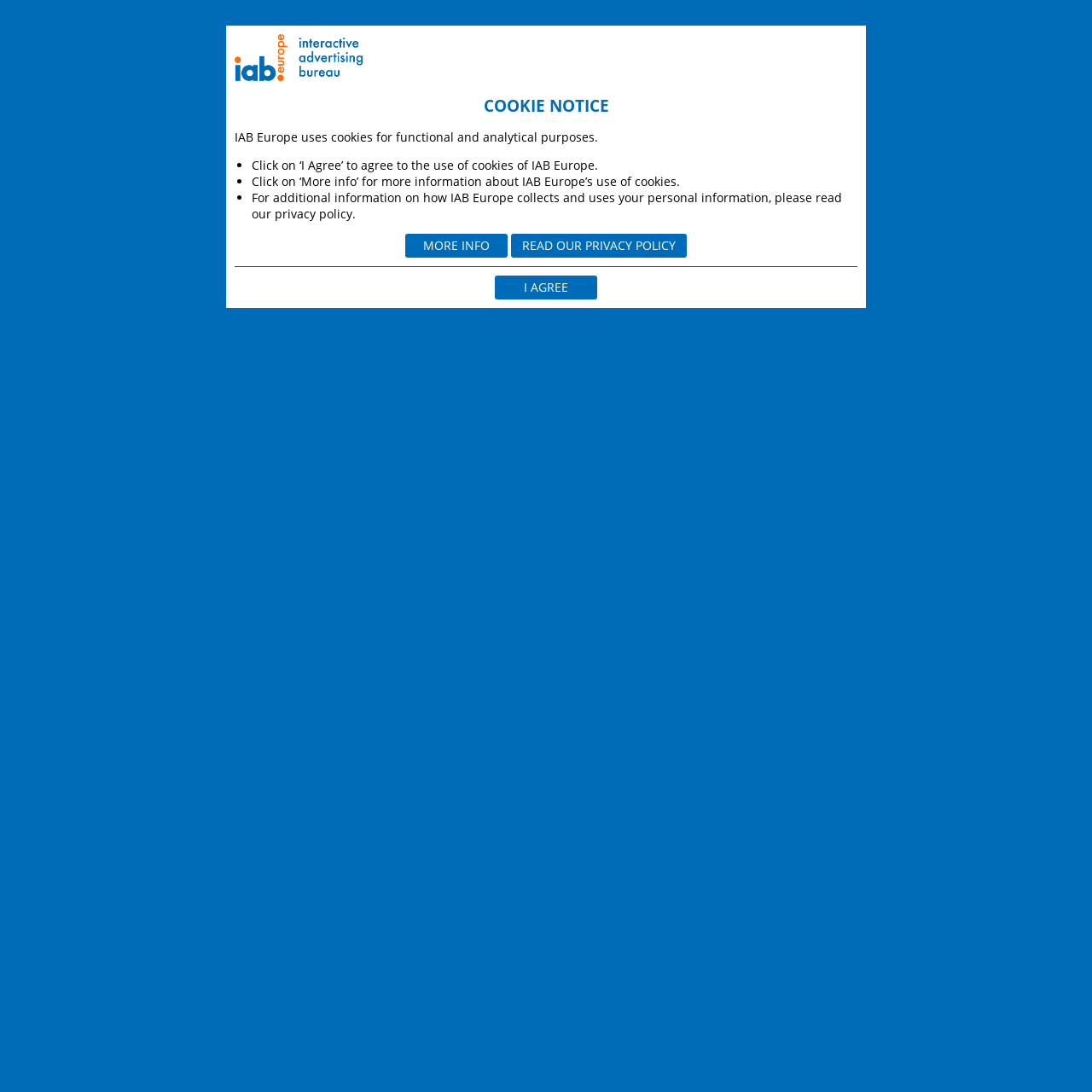Kindly determine the bounding box coordinates for the clickable area to achieve the given instruction: "Click the 'http://www.allaboutcookies.org/manage-cookies/' link".

[0.445, 0.744, 0.701, 0.759]